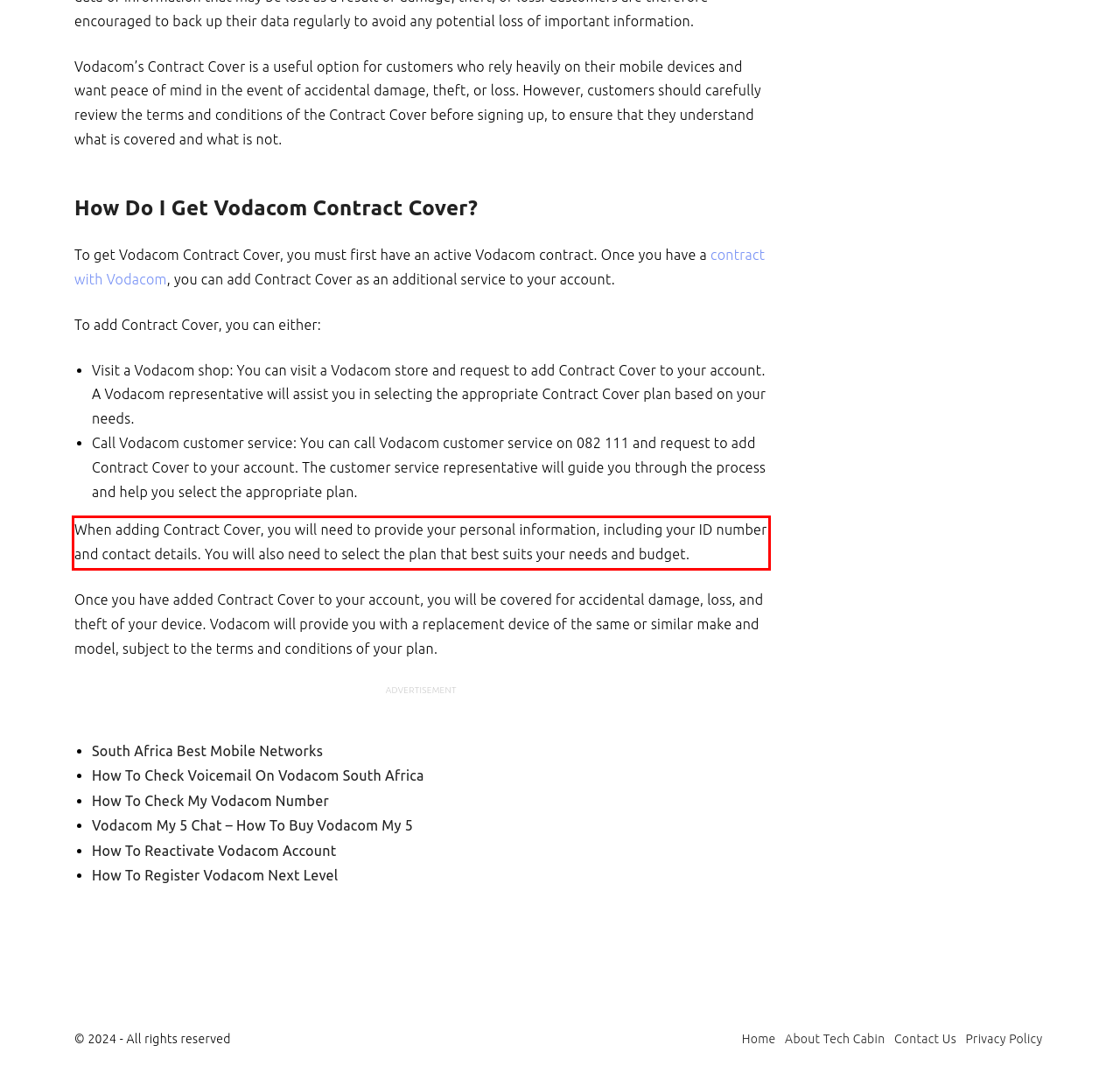With the given screenshot of a webpage, locate the red rectangle bounding box and extract the text content using OCR.

When adding Contract Cover, you will need to provide your personal information, including your ID number and contact details. You will also need to select the plan that best suits your needs and budget.